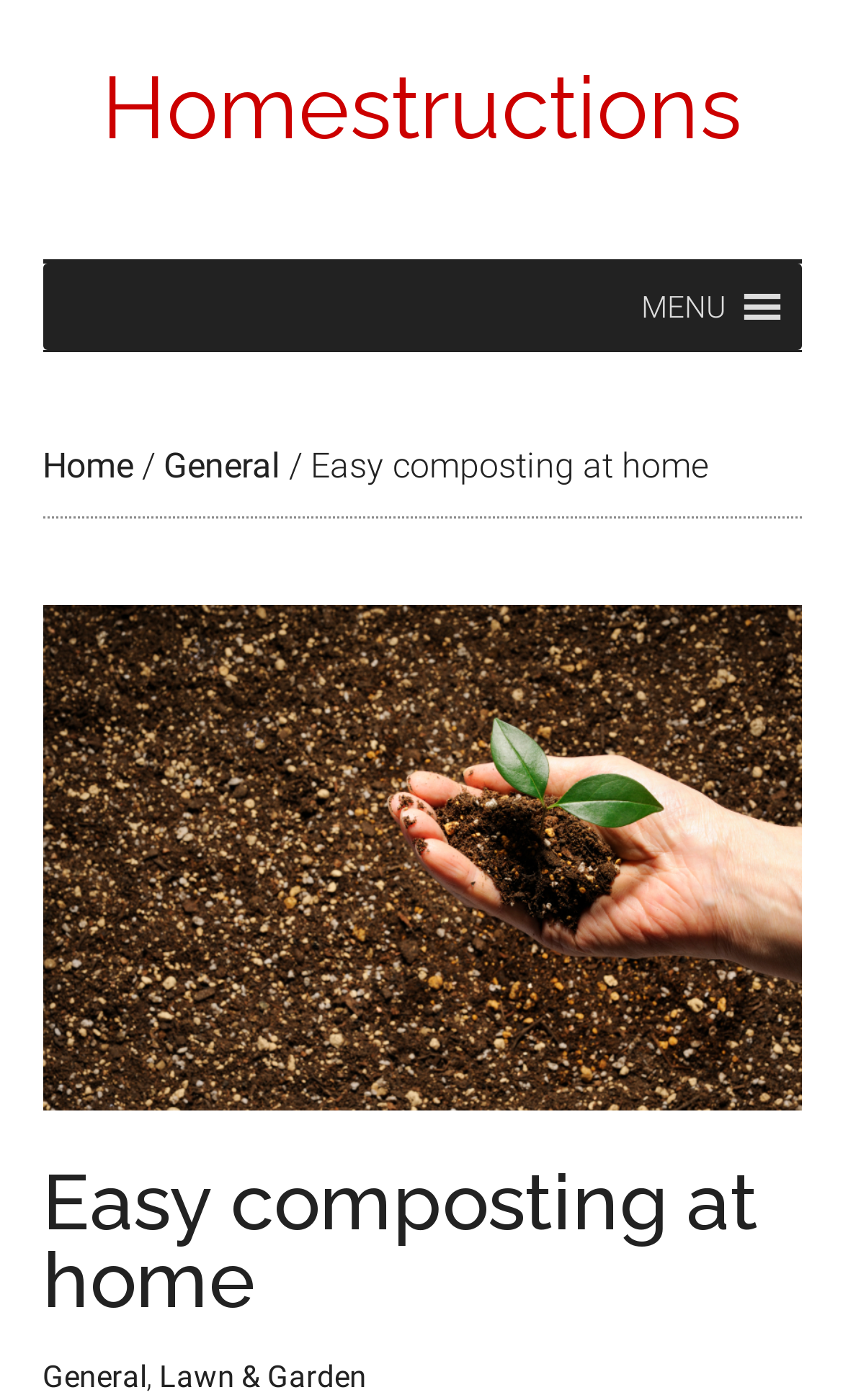Please identify the coordinates of the bounding box for the clickable region that will accomplish this instruction: "Read the 'Easy composting at home' article".

[0.05, 0.83, 0.95, 0.941]